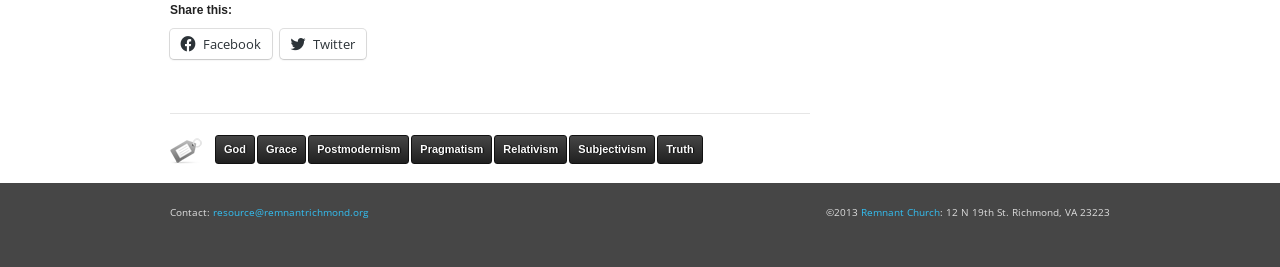Carefully examine the image and provide an in-depth answer to the question: How many links are there under the image?

I counted the number of links under the image, which are 'God', 'Grace', 'Postmodernism', 'Pragmatism', 'Relativism', and 'Truth', so there are 6 links.